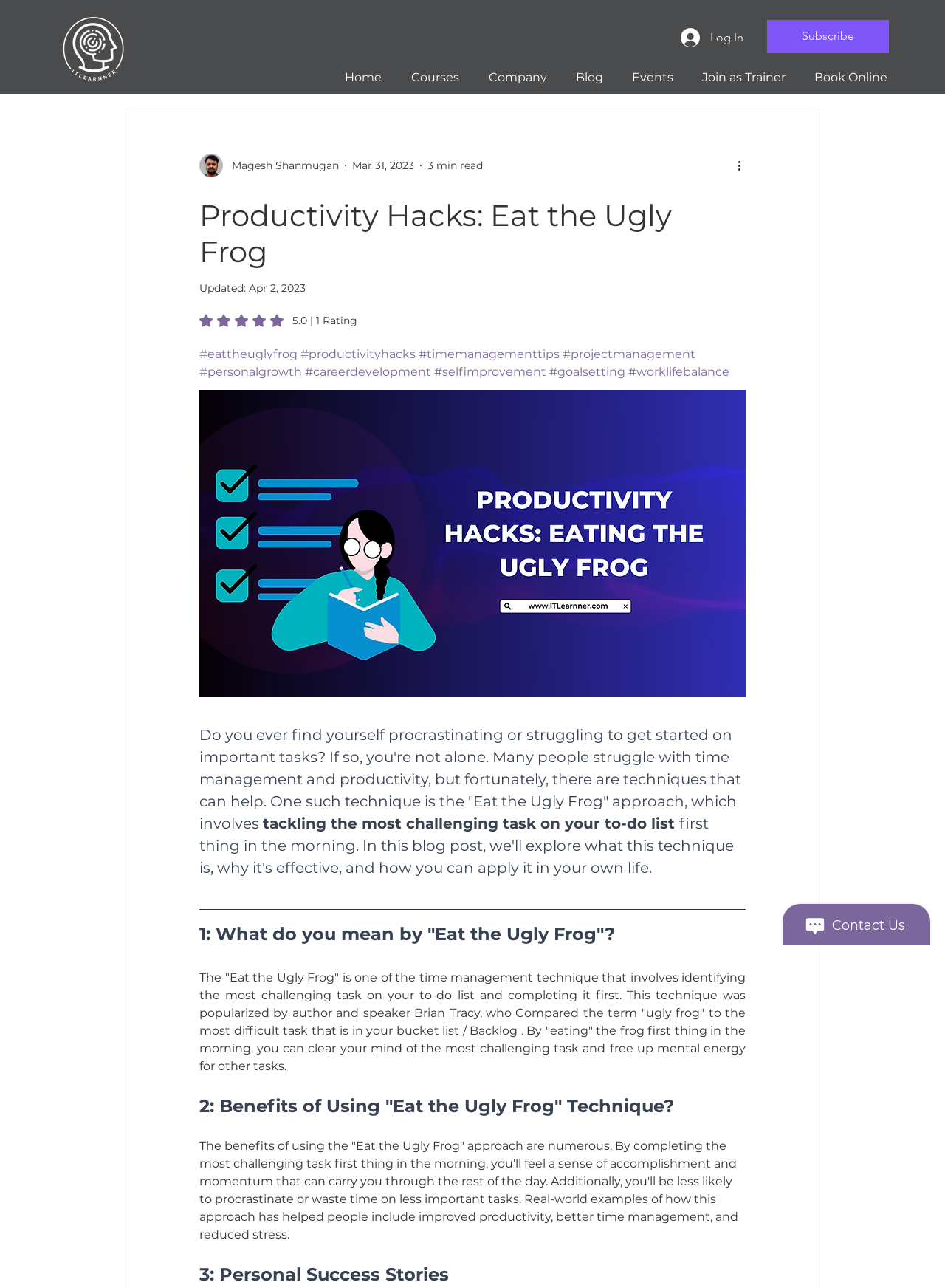Identify the bounding box coordinates of the area you need to click to perform the following instruction: "Click the 'Log In' button".

[0.709, 0.018, 0.798, 0.04]